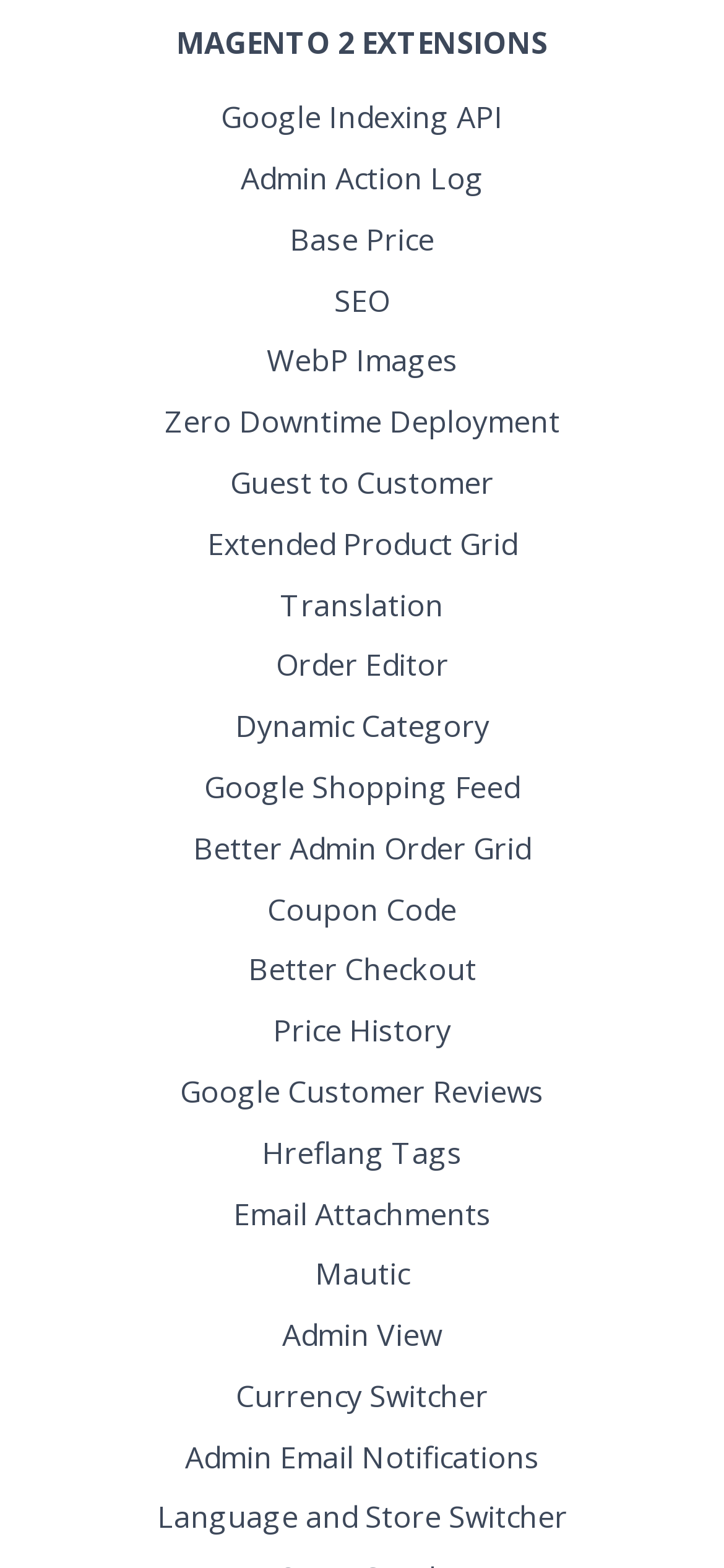Reply to the question below using a single word or brief phrase:
How many links are there on the webpage?

25